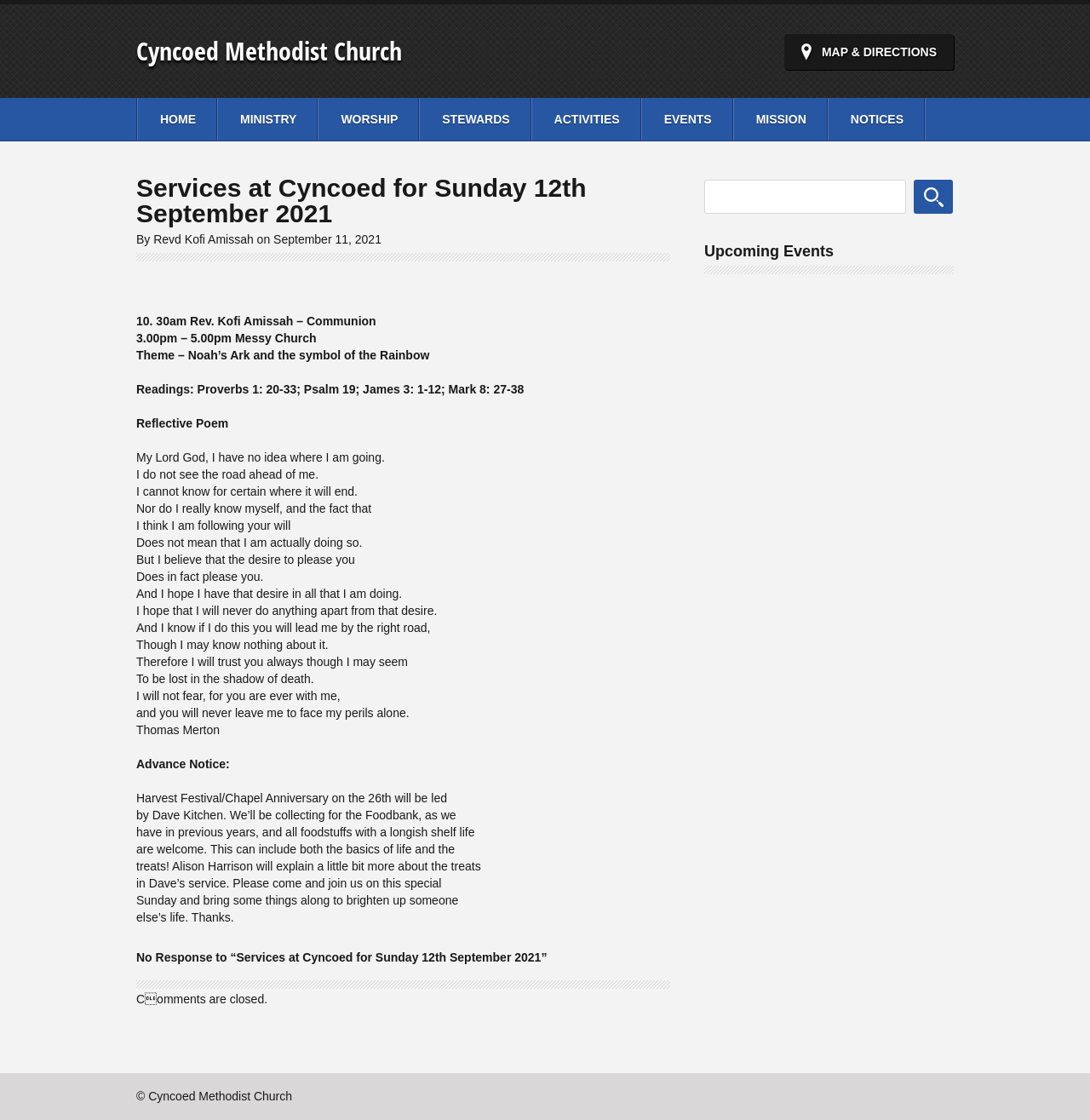Please find the bounding box for the UI element described by: "Notices".

[0.758, 0.087, 0.849, 0.125]